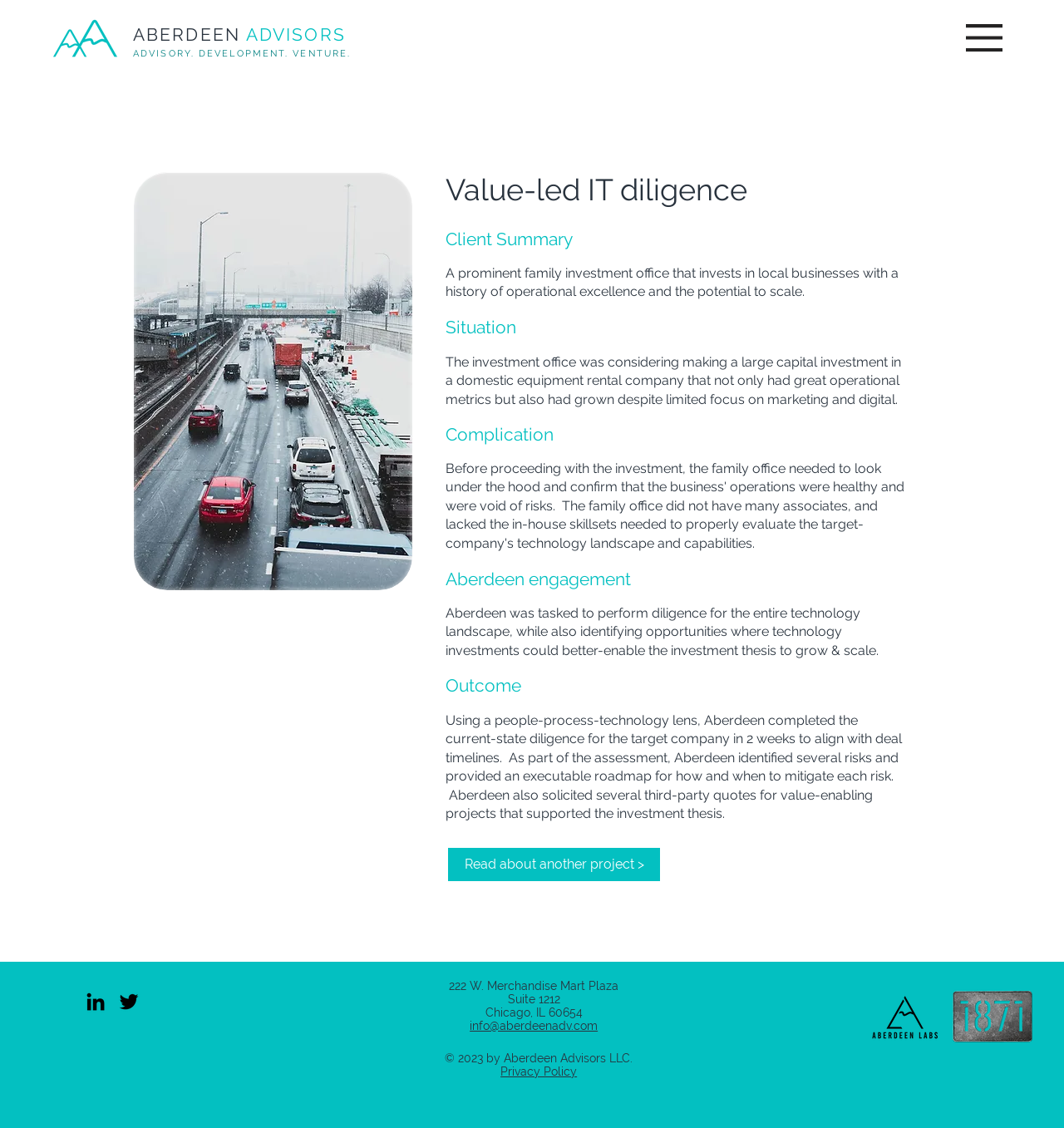What is the link at the bottom-right corner of the webpage?
Please provide a single word or phrase as your answer based on the screenshot.

1871_plate_logo_1in_trans.png